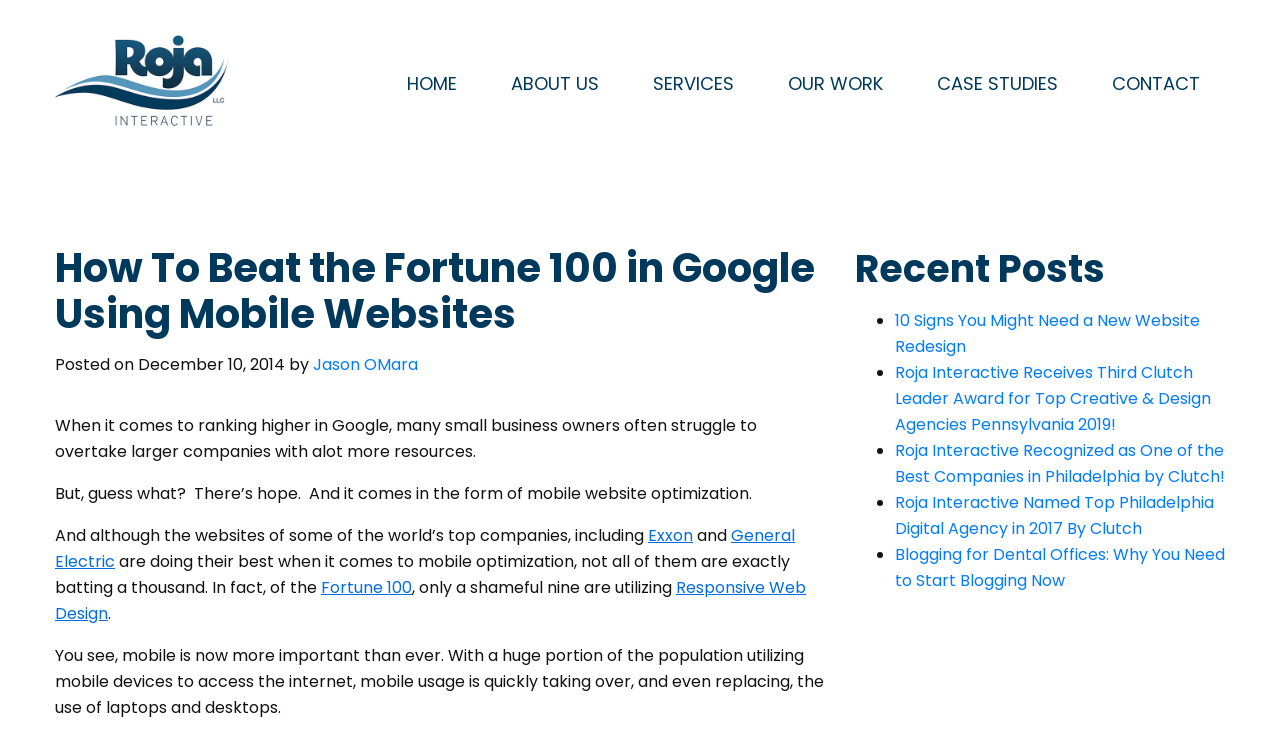What is the category of the recent posts section?
Based on the image, answer the question in a detailed manner.

The section is titled 'Recent Posts' and contains links to articles with titles such as '10 Signs You Might Need a New Website Redesign' and 'Blogging for Dental Offices: Why You Need to Start Blogging Now'. This suggests that the category of the recent posts section is blog posts.